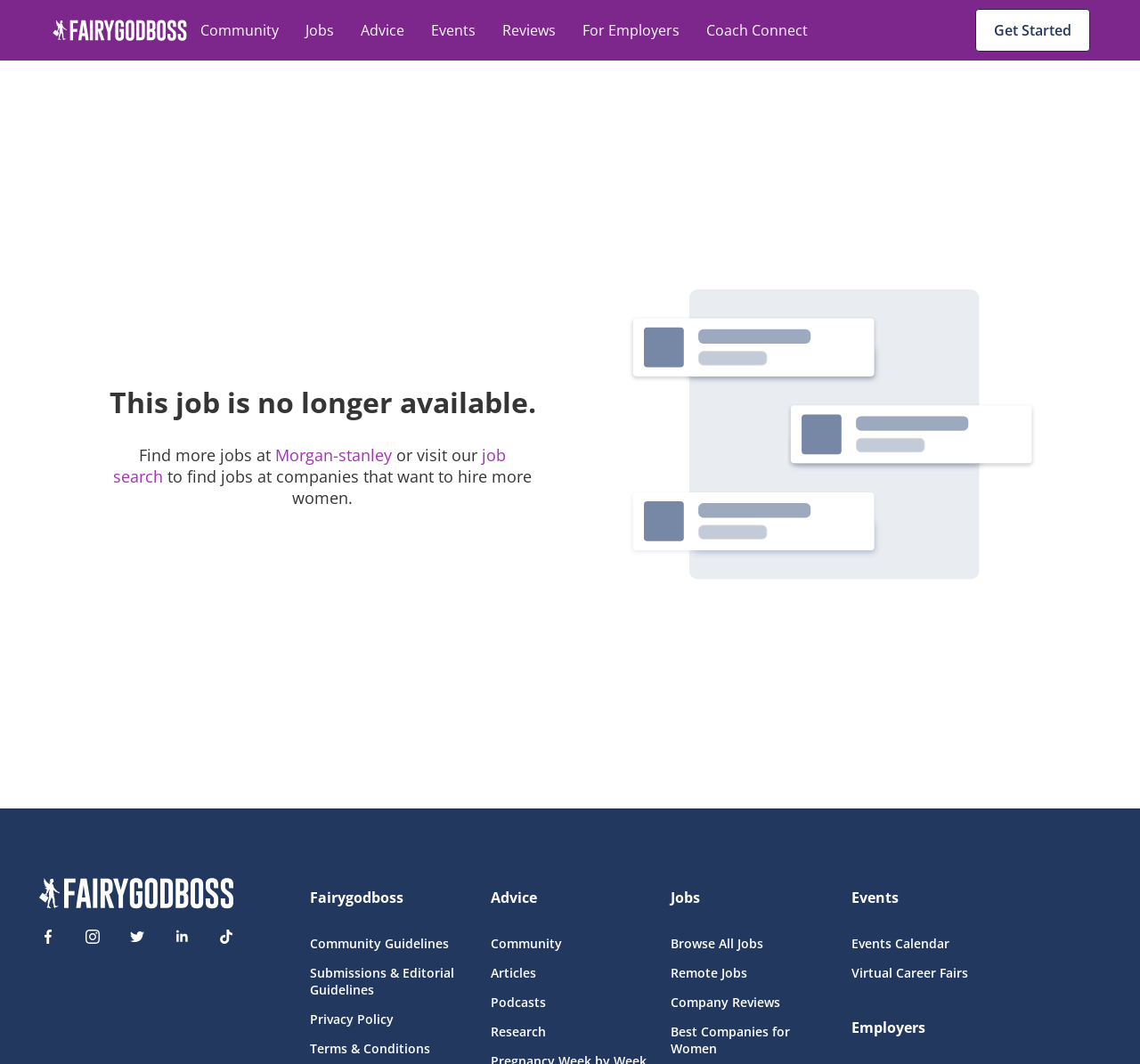Determine the bounding box coordinates of the clickable region to follow the instruction: "Search for a keyword".

None